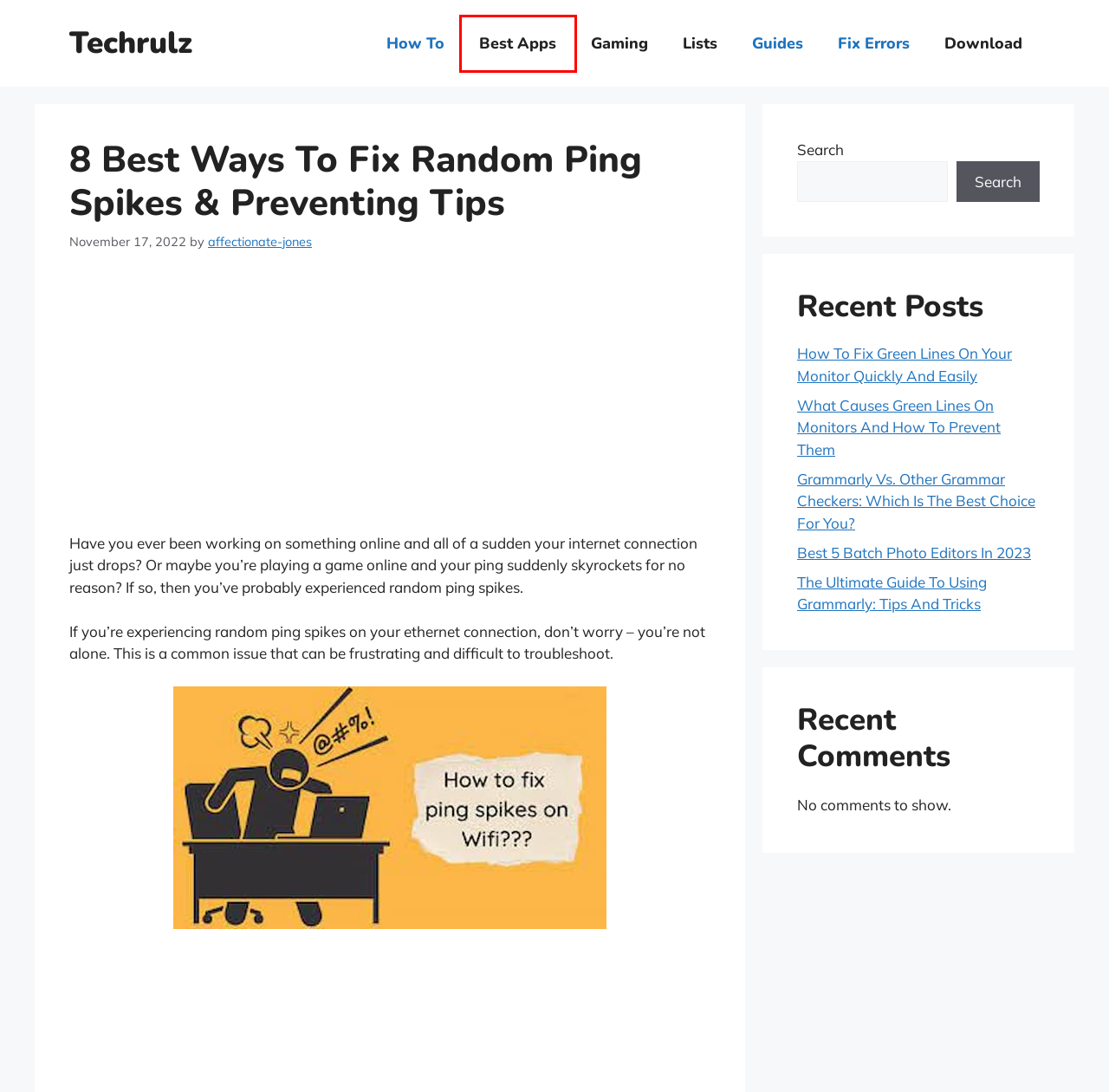After examining the screenshot of a webpage with a red bounding box, choose the most accurate webpage description that corresponds to the new page after clicking the element inside the red box. Here are the candidates:
A. Download - Techrulz
B. Fix Errors - Techrulz
C. Best Apps - Techrulz
D. How To - Techrulz
E. How To Fix Green Lines On Your Monitor Quickly And Easily - Techrulz
F. The Ultimate Guide To Using Grammarly: Tips And Tricks
G. affectionate-jones - Techrulz
H. What Causes Green Lines On Monitors And How To Prevent Them - Techrulz

C